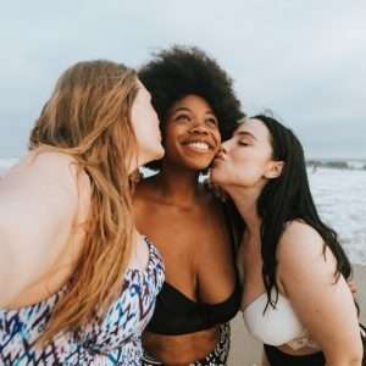What is the setting of the image?
Your answer should be a single word or phrase derived from the screenshot.

Beach